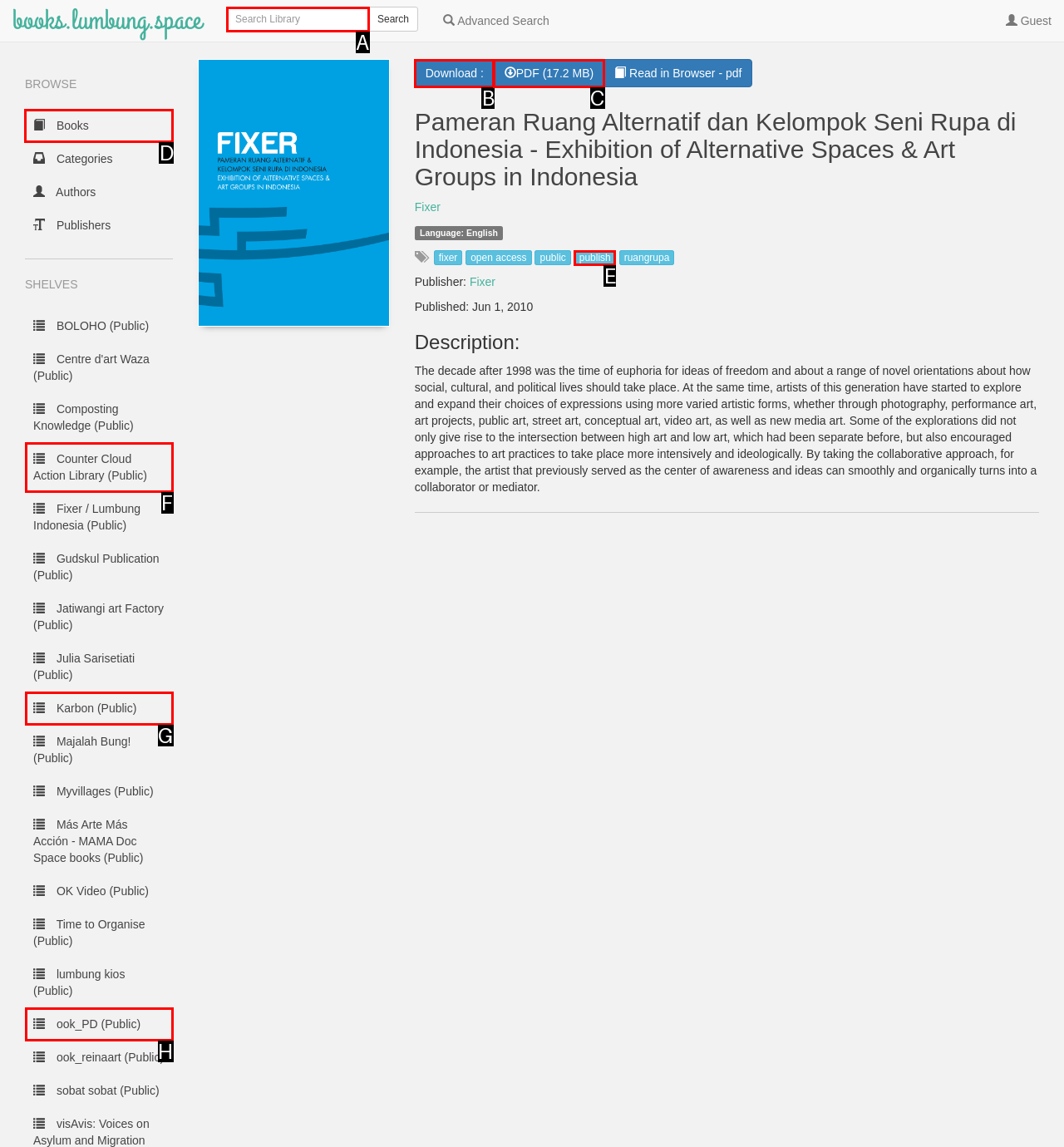Select the UI element that should be clicked to execute the following task: Browse books
Provide the letter of the correct choice from the given options.

D